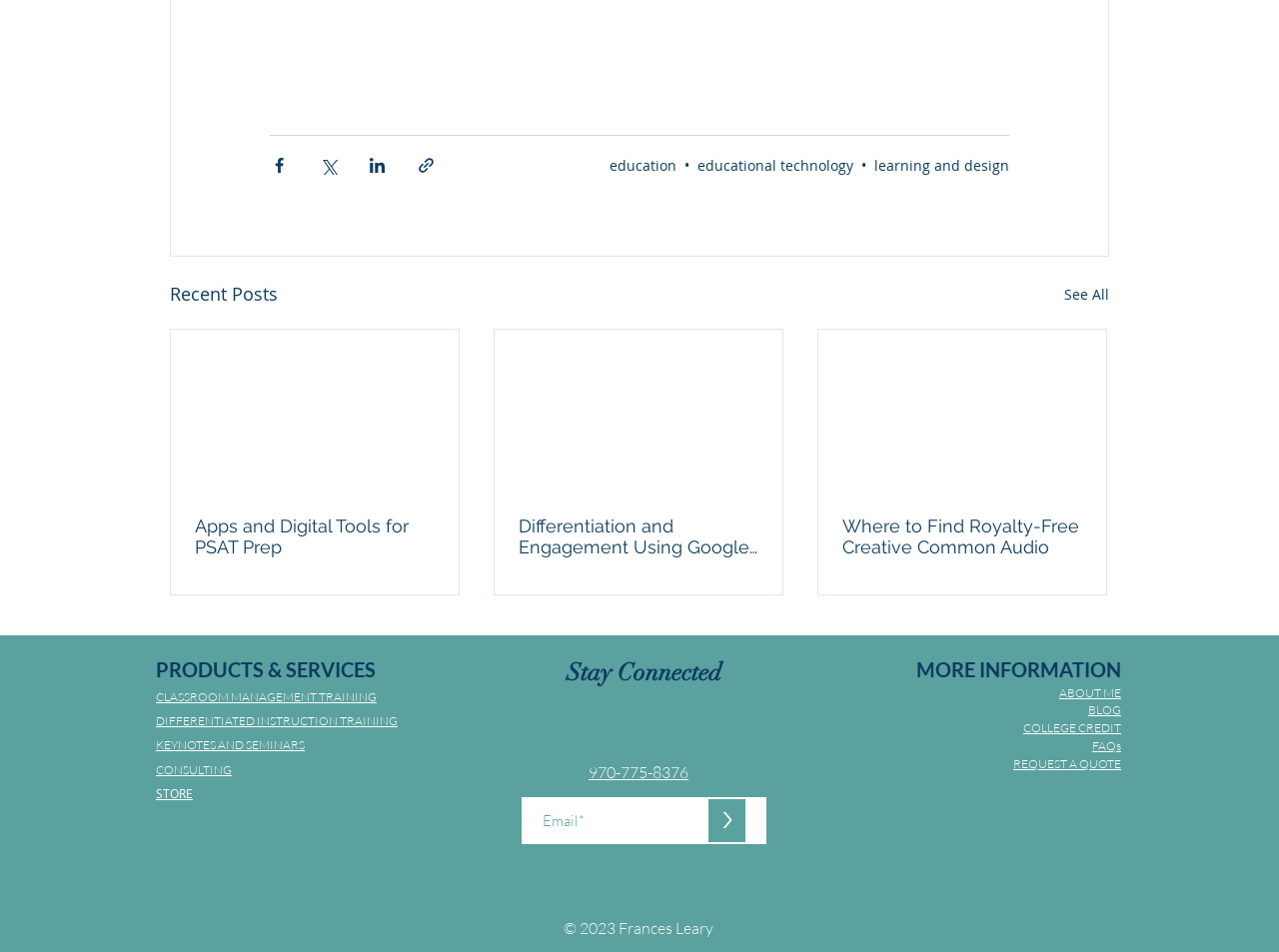Given the webpage screenshot and the description, determine the bounding box coordinates (top-left x, top-left y, bottom-right x, bottom-right y) that define the location of the UI element matching this description: CLASSROOM MANAGEMENT TRAINING

[0.122, 0.722, 0.295, 0.739]